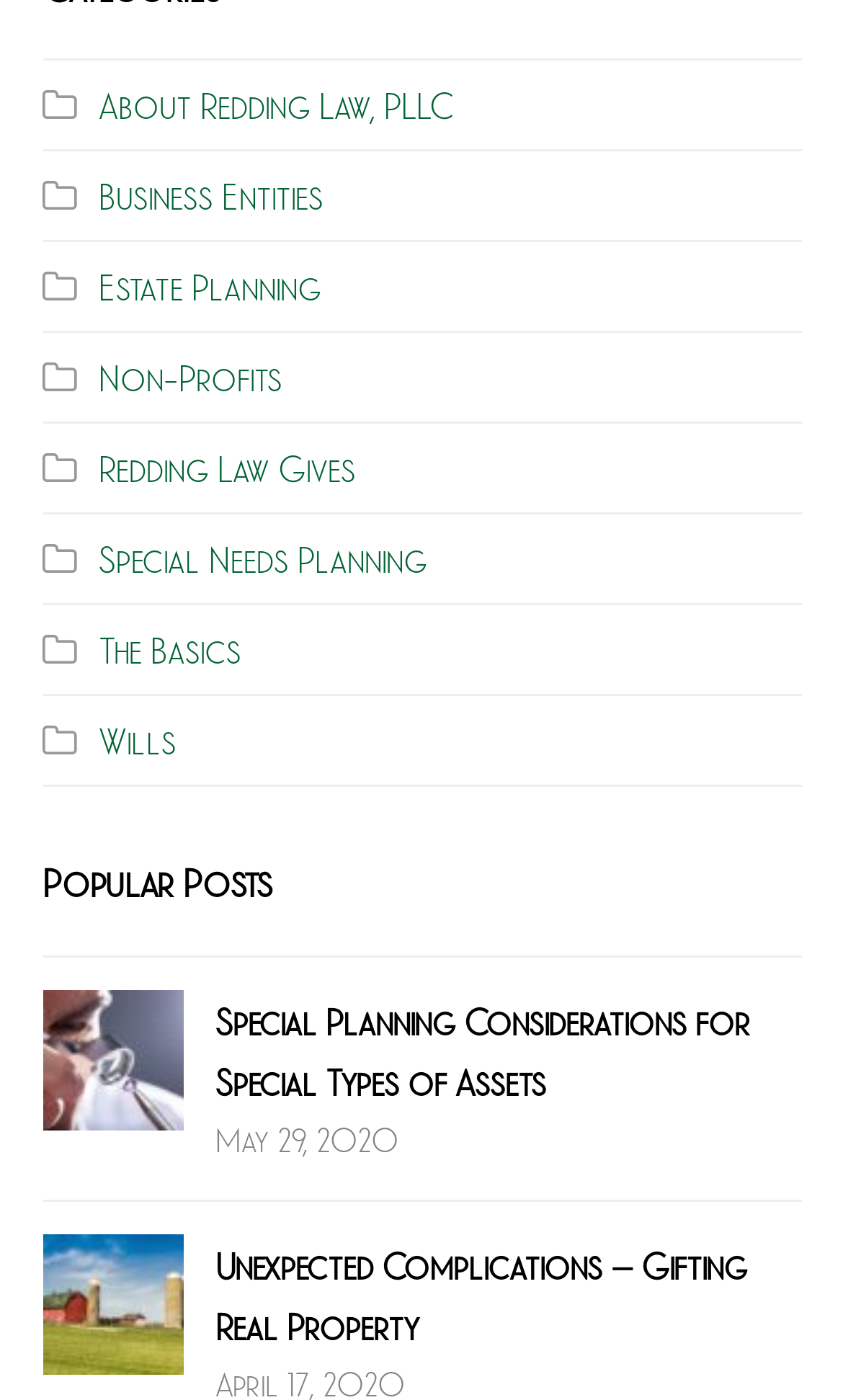What is the date of the first popular post?
Answer briefly with a single word or phrase based on the image.

May 29, 2020